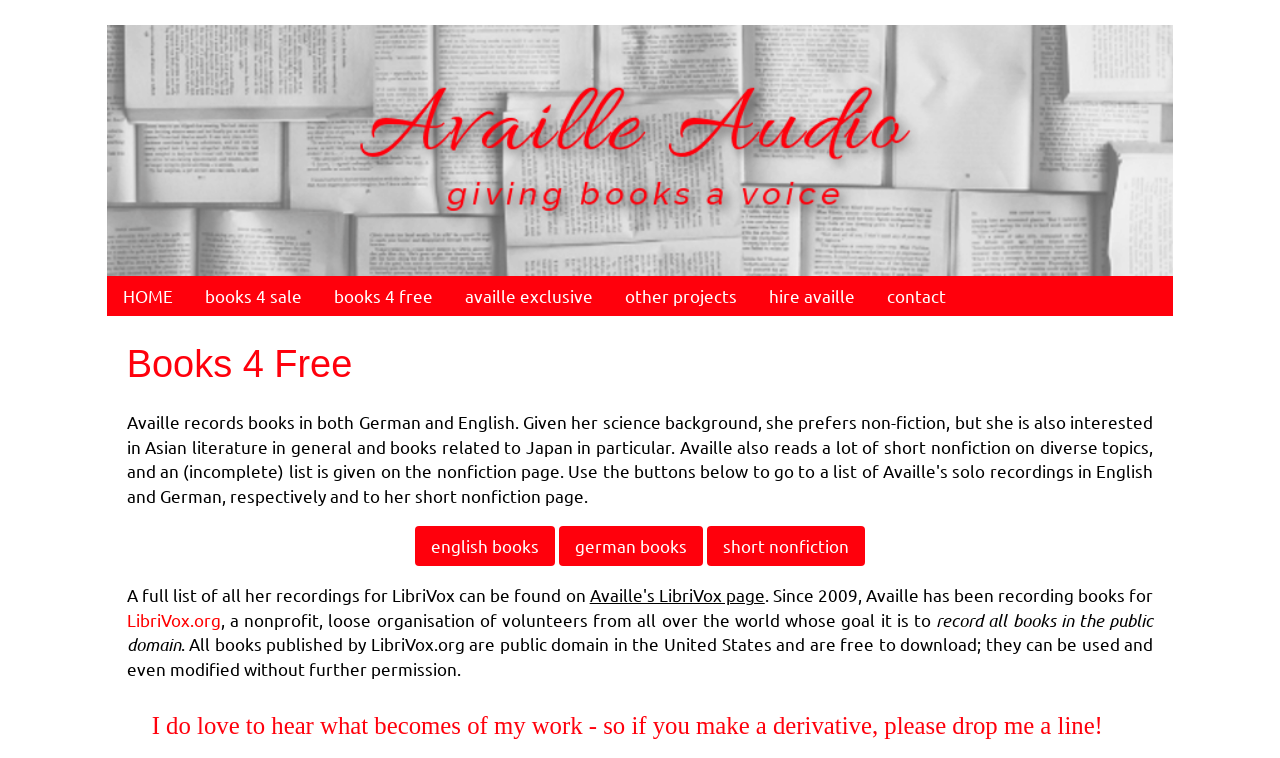Please indicate the bounding box coordinates for the clickable area to complete the following task: "Explore books 4 sale". The coordinates should be specified as four float numbers between 0 and 1, i.e., [left, top, right, bottom].

[0.147, 0.364, 0.248, 0.418]